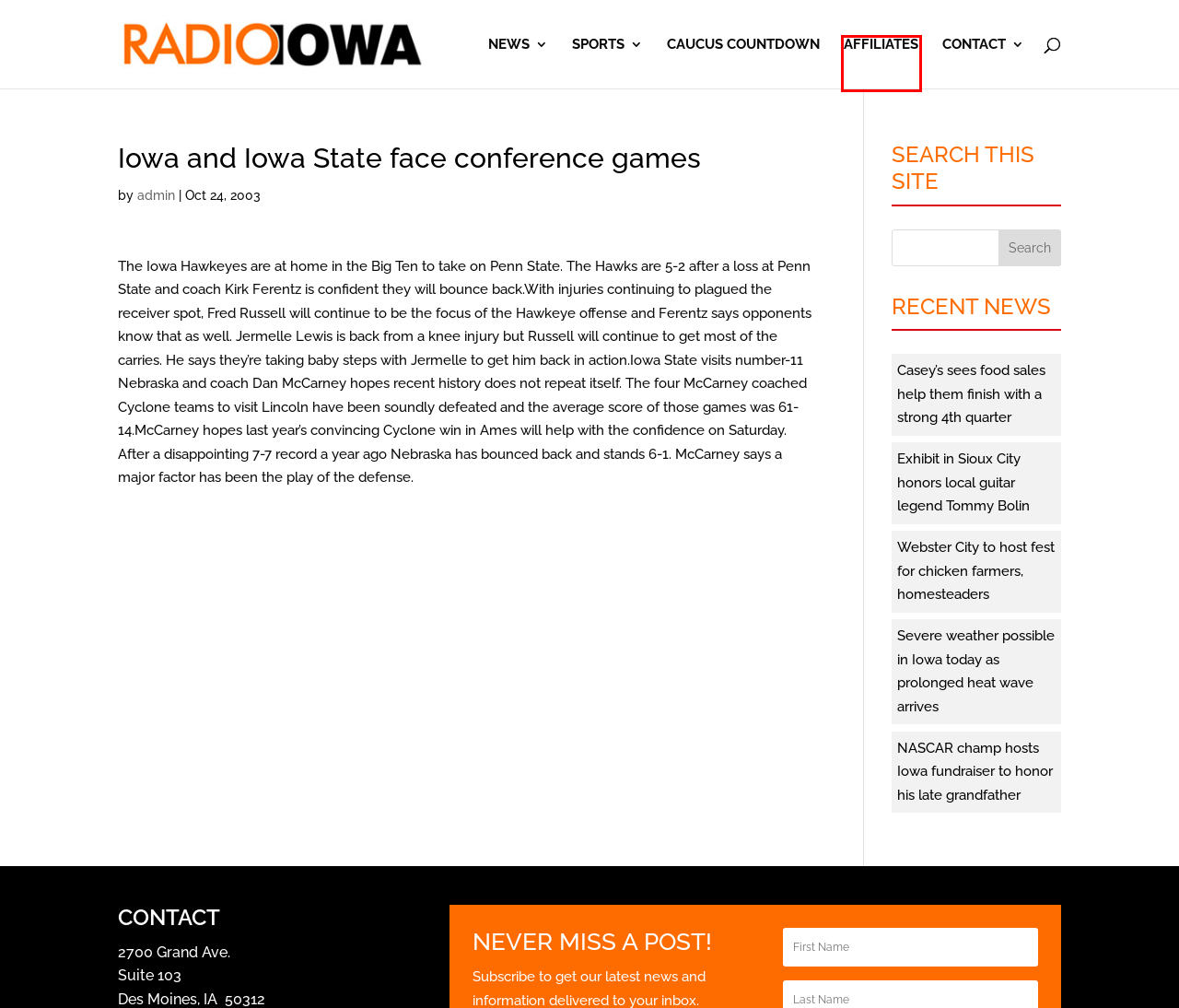Consider the screenshot of a webpage with a red bounding box and select the webpage description that best describes the new page that appears after clicking the element inside the red box. Here are the candidates:
A. Severe weather possible in Iowa today as prolonged heat wave arrives - Radio Iowa
B. Webster City to host fest for chicken farmers, homesteaders - Radio Iowa
C. Affiliates - Radio Iowa
D. Iowa Caucuses Archives - Radio Iowa
E. News Archives - Radio Iowa
F. Casey's sees food sales help them finish with a strong 4th quarter - Radio Iowa
G. Exhibit in Sioux City honors local guitar legend Tommy Bolin - Radio Iowa
H. Home - Radio Iowa

C